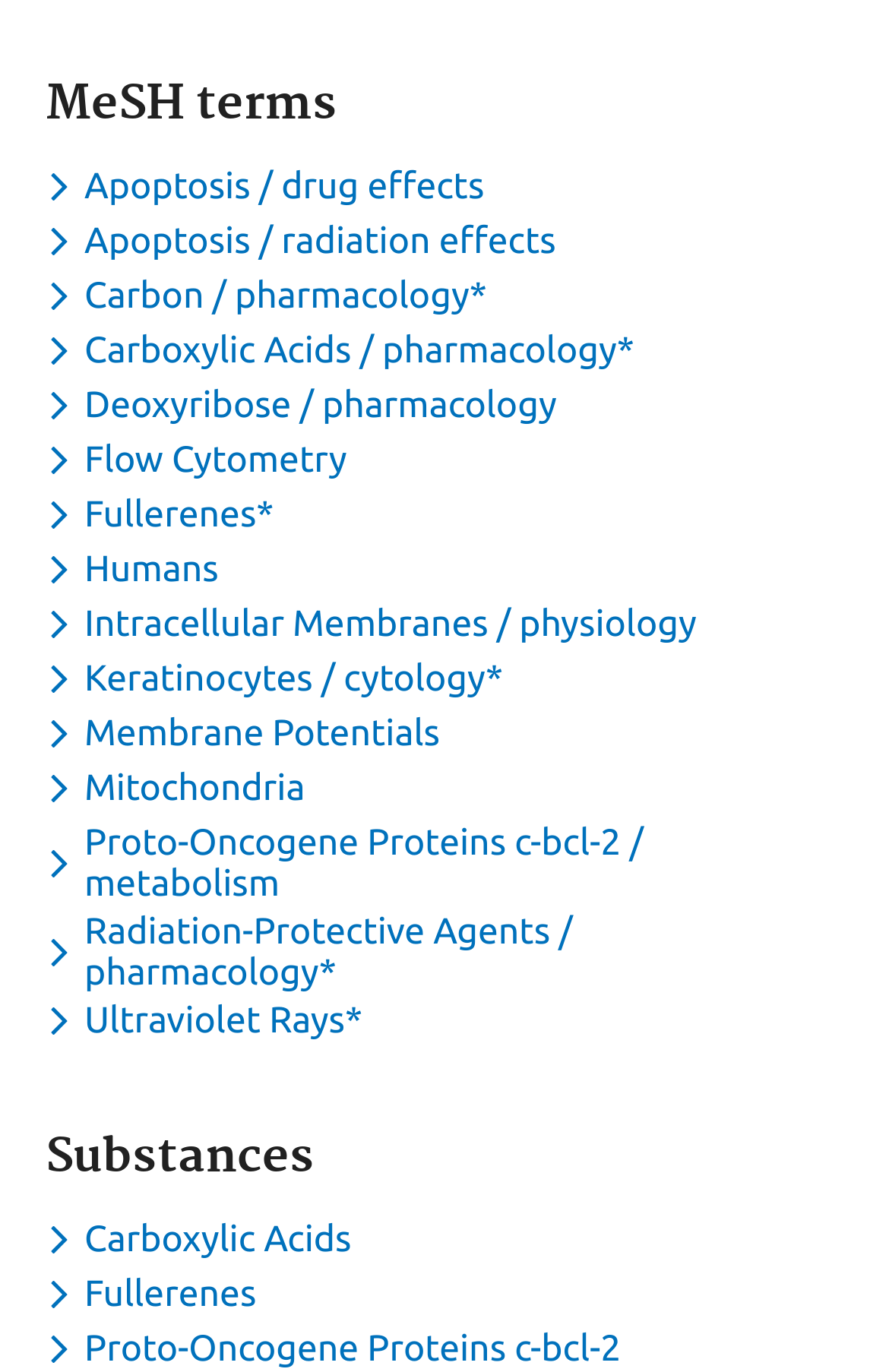Identify the bounding box coordinates of the section that should be clicked to achieve the task described: "Toggle dropdown menu for keyword Flow Cytometry".

[0.051, 0.32, 0.403, 0.35]